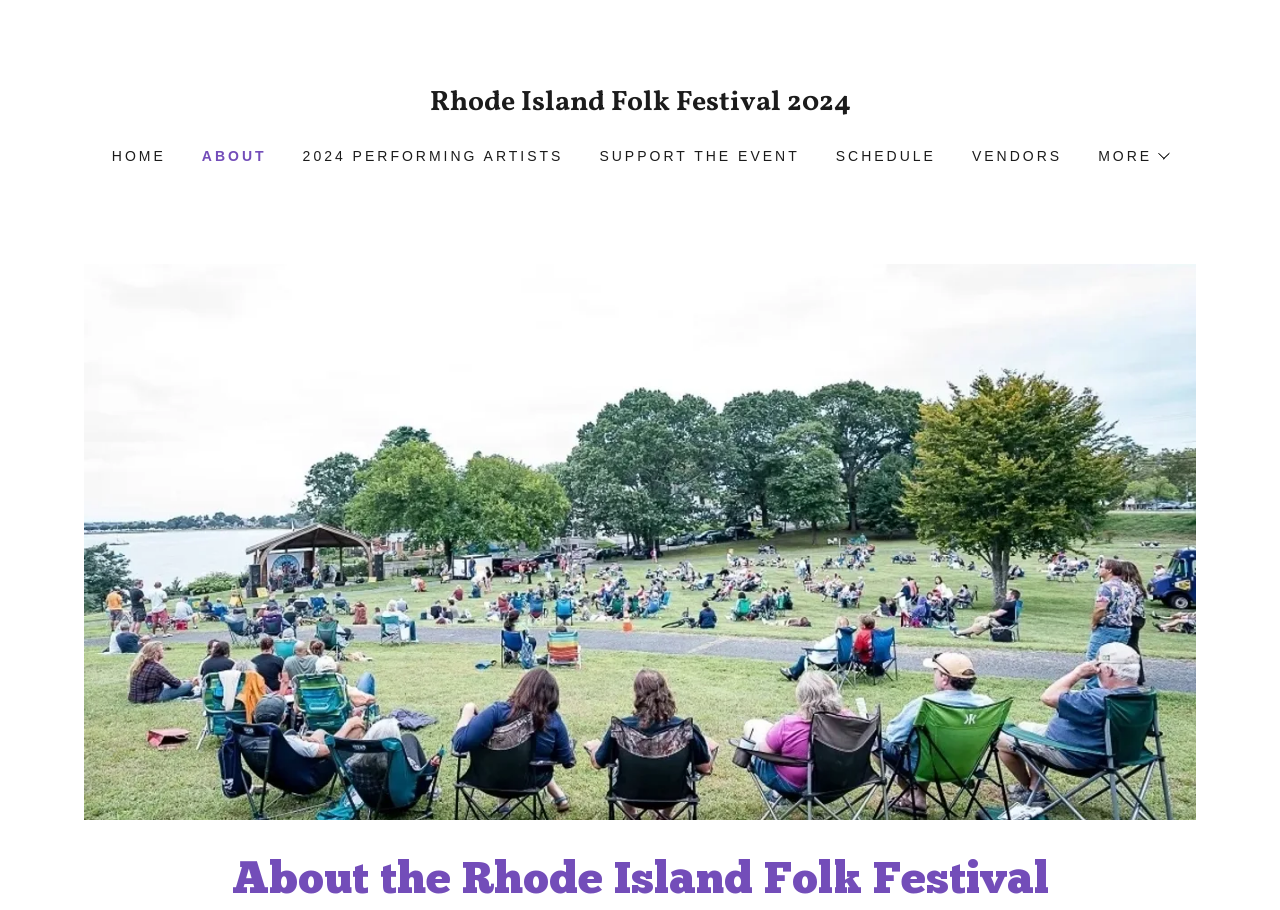Determine the coordinates of the bounding box for the clickable area needed to execute this instruction: "Go to the HOME page".

[0.08, 0.151, 0.134, 0.191]